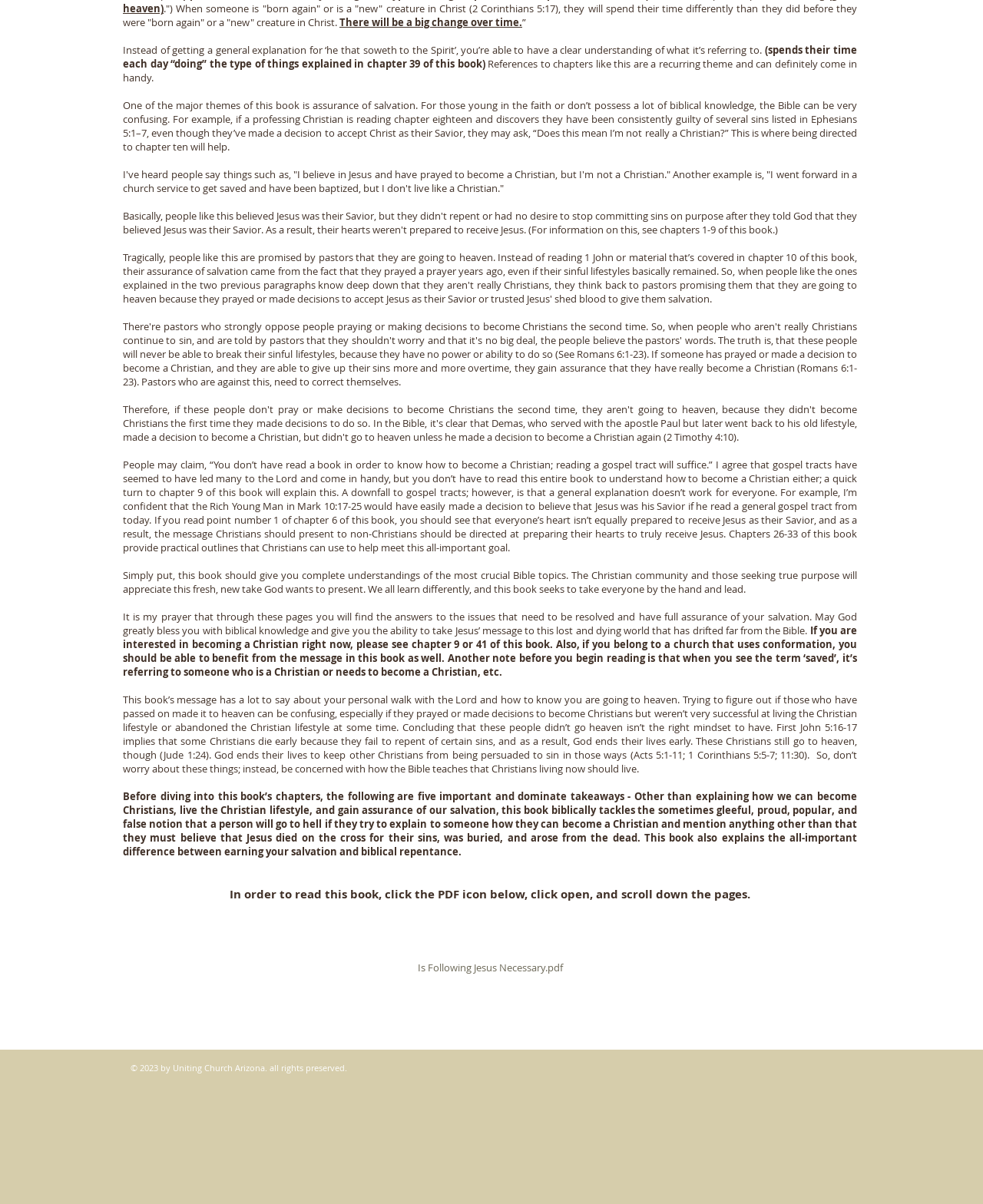Identify the bounding box coordinates for the UI element described as: "aria-label="facebook-square"".

[0.785, 0.882, 0.809, 0.901]